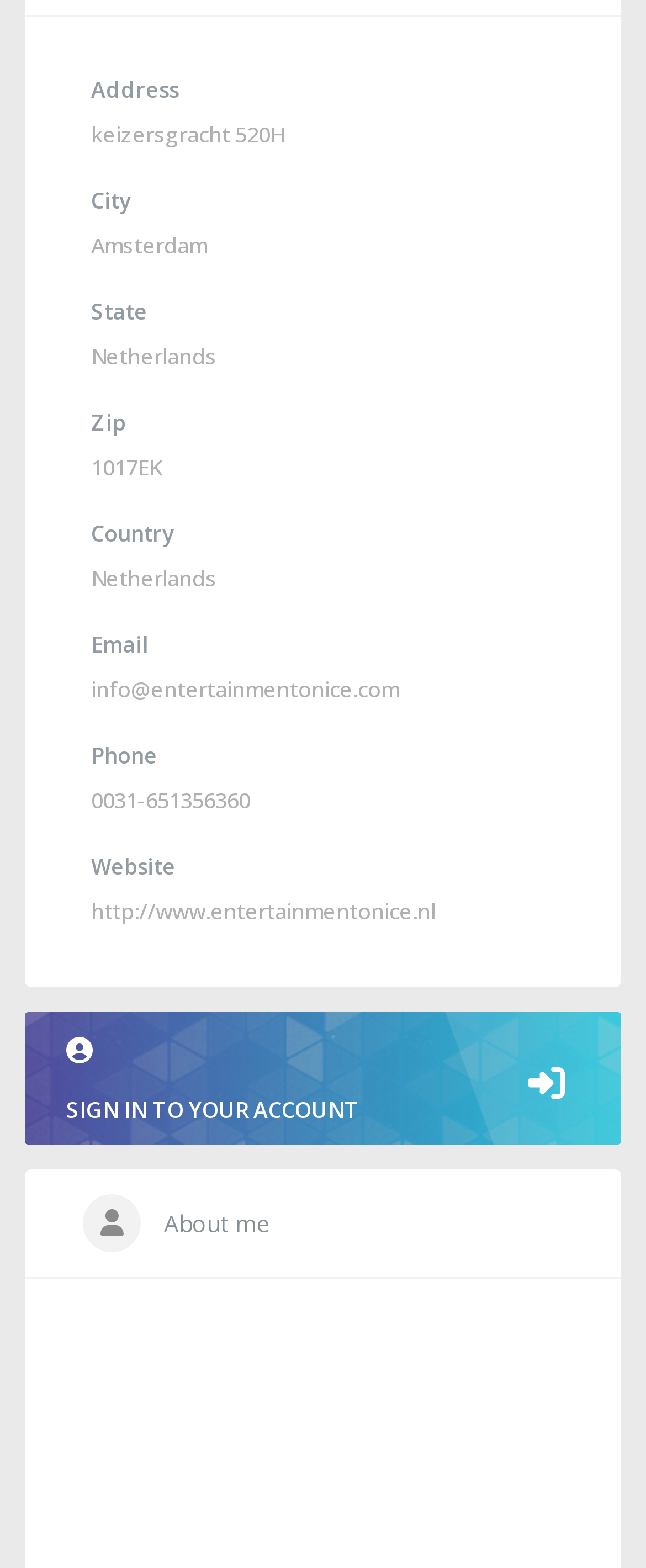Please respond to the question with a concise word or phrase:
What is the website of the company?

http://www.entertainmentonice.nl